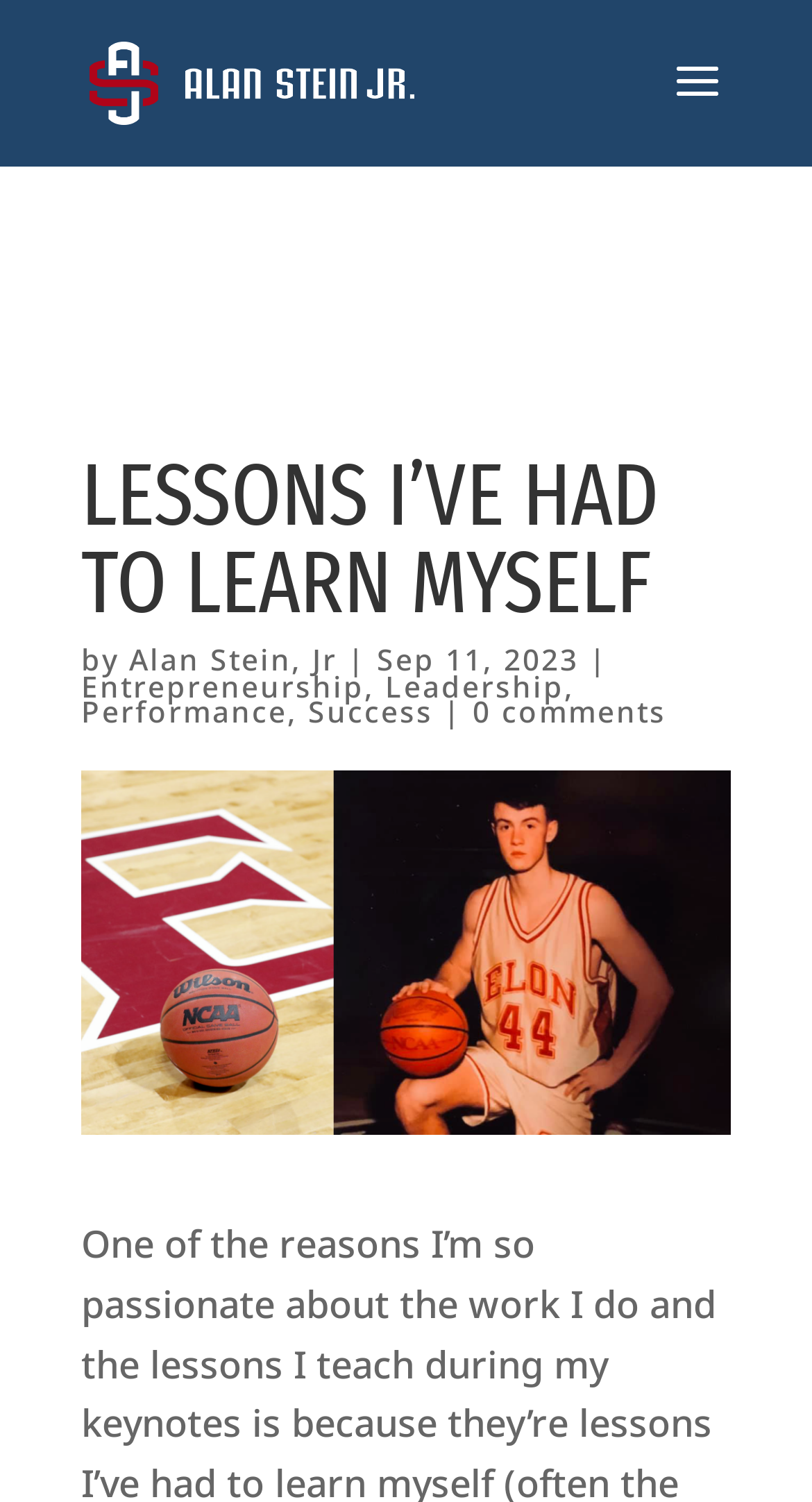Describe the entire webpage, focusing on both content and design.

The webpage appears to be a blog post or article page, with a prominent heading "LESSONS I’VE HAD TO LEARN MYSELF" situated near the top center of the page. Below the heading, there is a line of text that includes the author's name, "Alan Stein, Jr", and the date "Sep 11, 2023". 

To the top left of the heading, there is a link to "Alan Stein, Jr Keynote Speaker" accompanied by an image with the same name. 

Underneath the author and date information, there are five links arranged horizontally, labeled "Entrepreneurship", "Leadership", "Performance", "Success", and "0 comments". These links are separated by commas and vertical bars, indicating that they are related categories or tags. 

The overall structure of the page suggests that the main content of the article or blog post is likely to be situated below these elements, although the exact content is not specified in the provided accessibility tree.